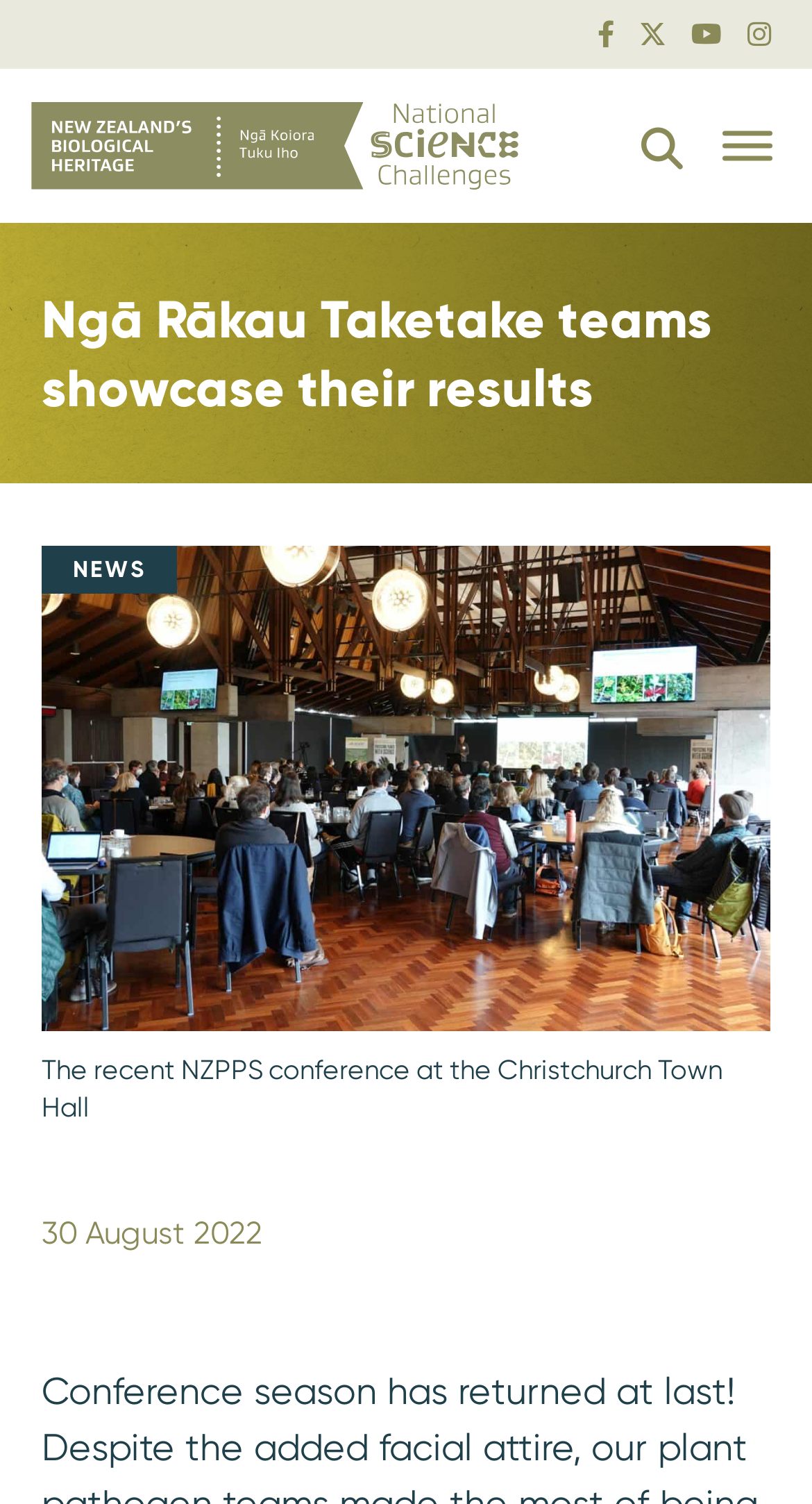Please answer the following question using a single word or phrase: 
What is the name of the conference?

NZPPS conference